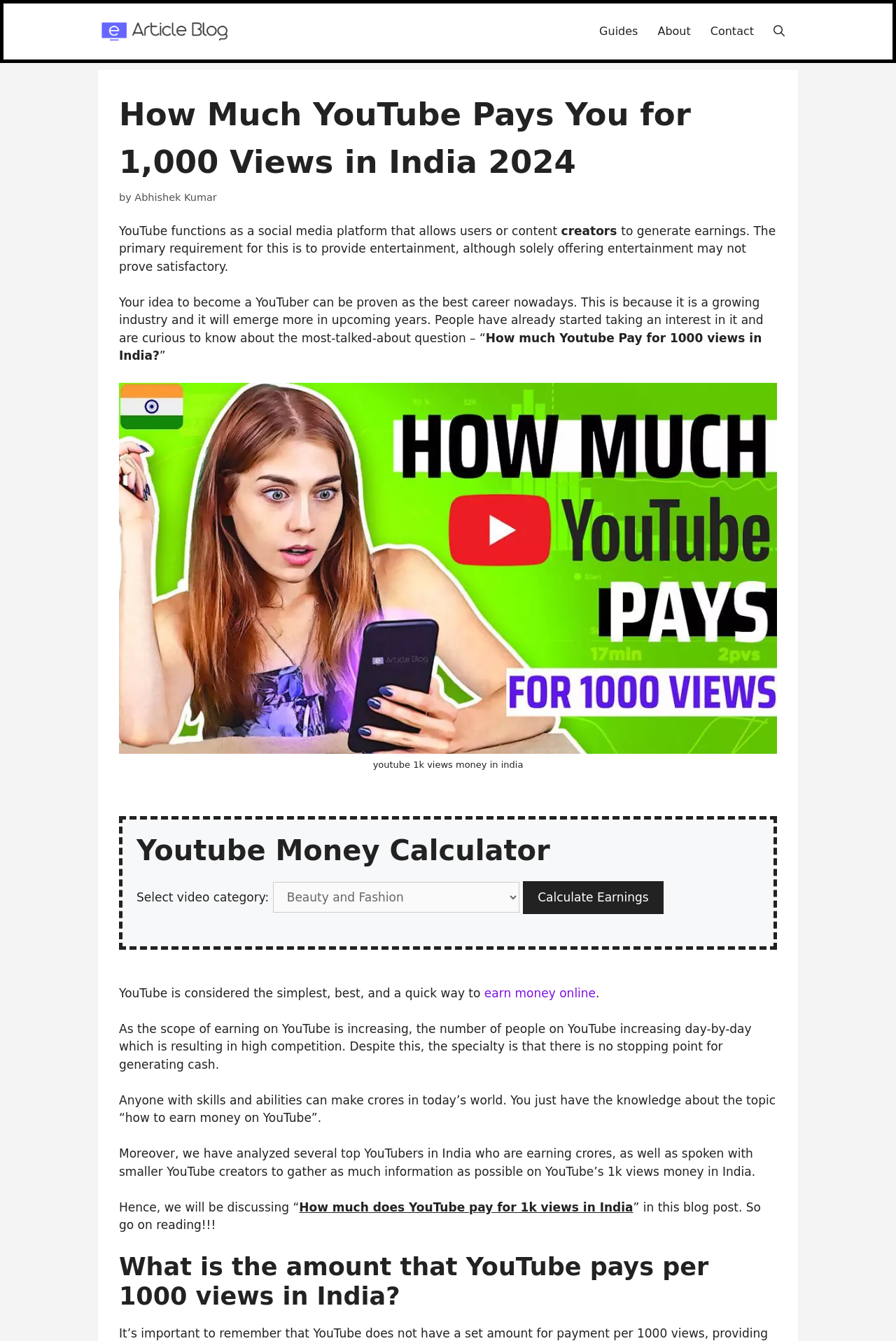What is the focus of the webpage's discussion on top YouTubers in India?
Using the image, respond with a single word or phrase.

earning crores